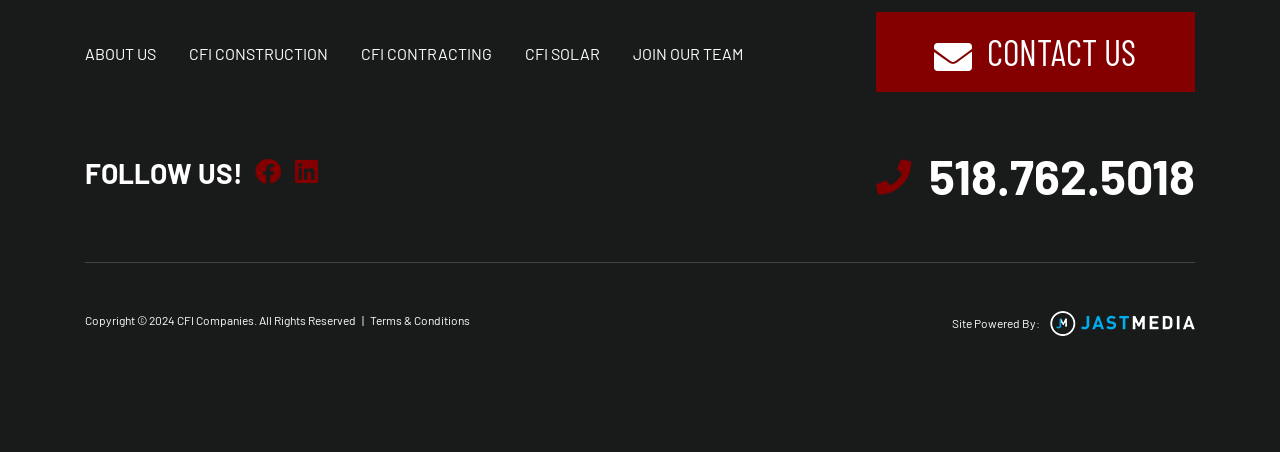Locate the bounding box coordinates of the clickable area to execute the instruction: "Visit CFI CONSTRUCTION". Provide the coordinates as four float numbers between 0 and 1, represented as [left, top, right, bottom].

[0.148, 0.093, 0.256, 0.146]